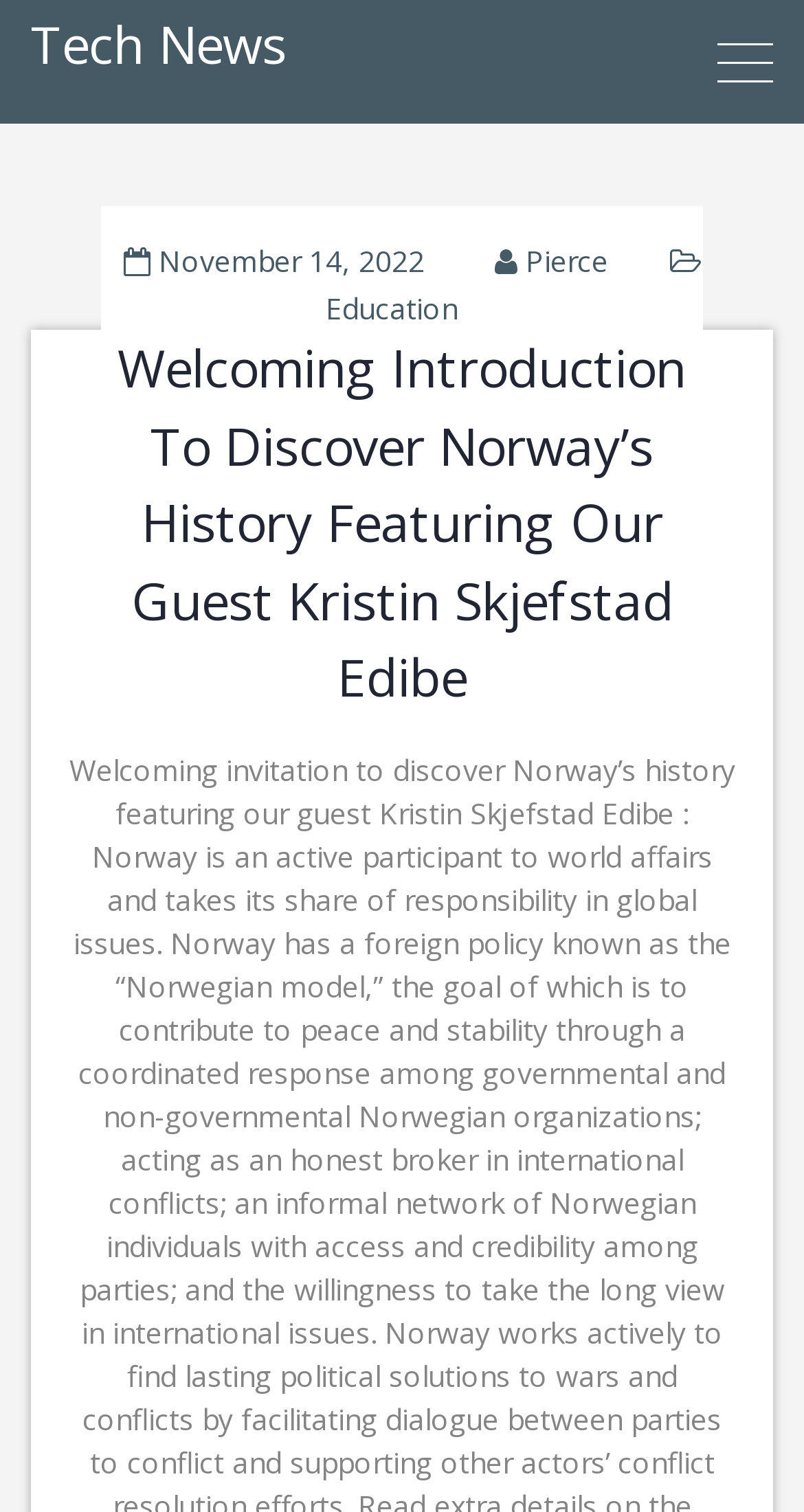What is the category of the article?
Please provide a detailed answer to the question.

I found the category of the article by looking at the link 'Education' which is a child element of the HeaderAsNonLandmark element.